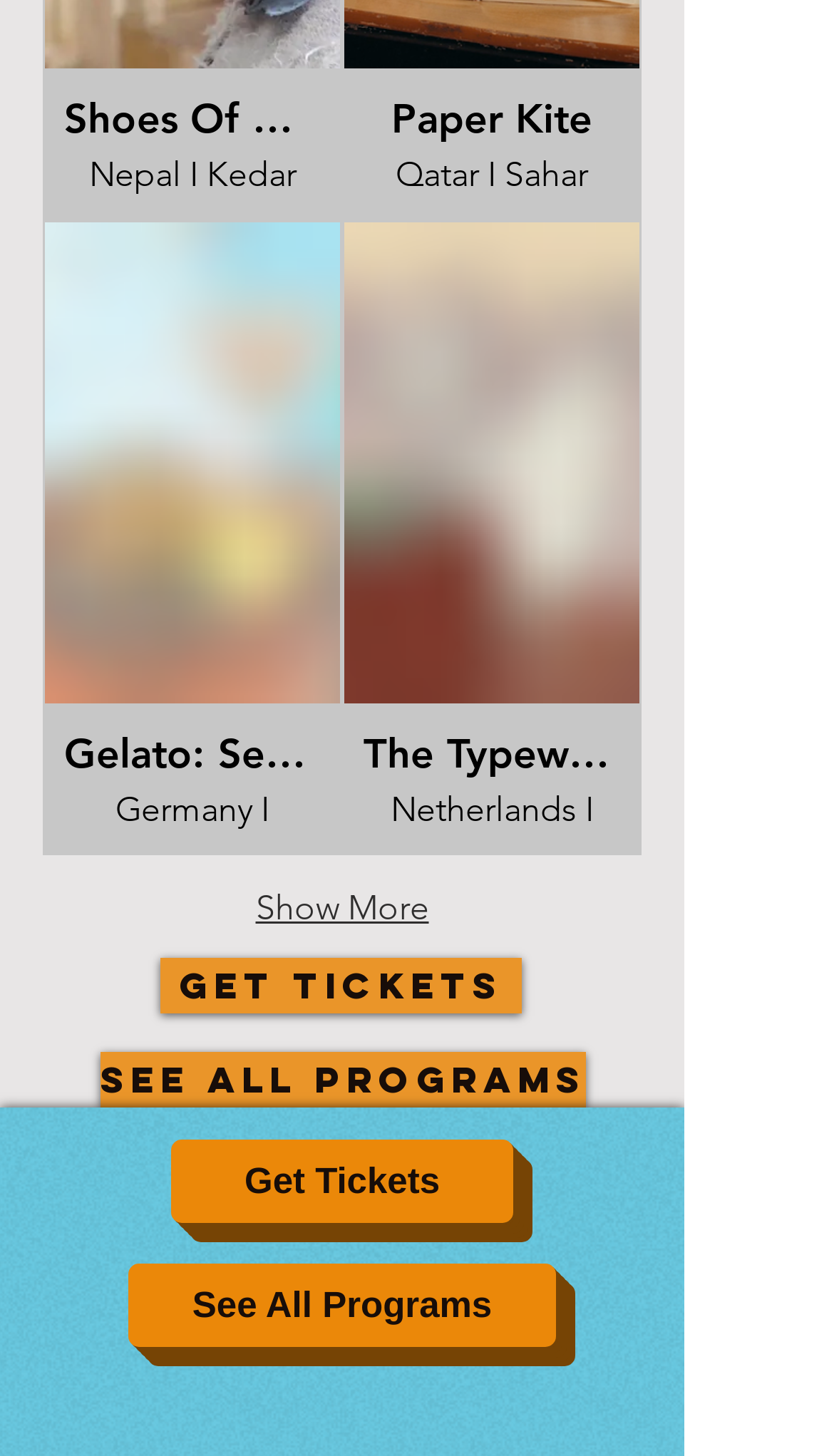Use a single word or phrase to answer the question: What is the purpose of the 'Get Tickets' link?

To buy tickets